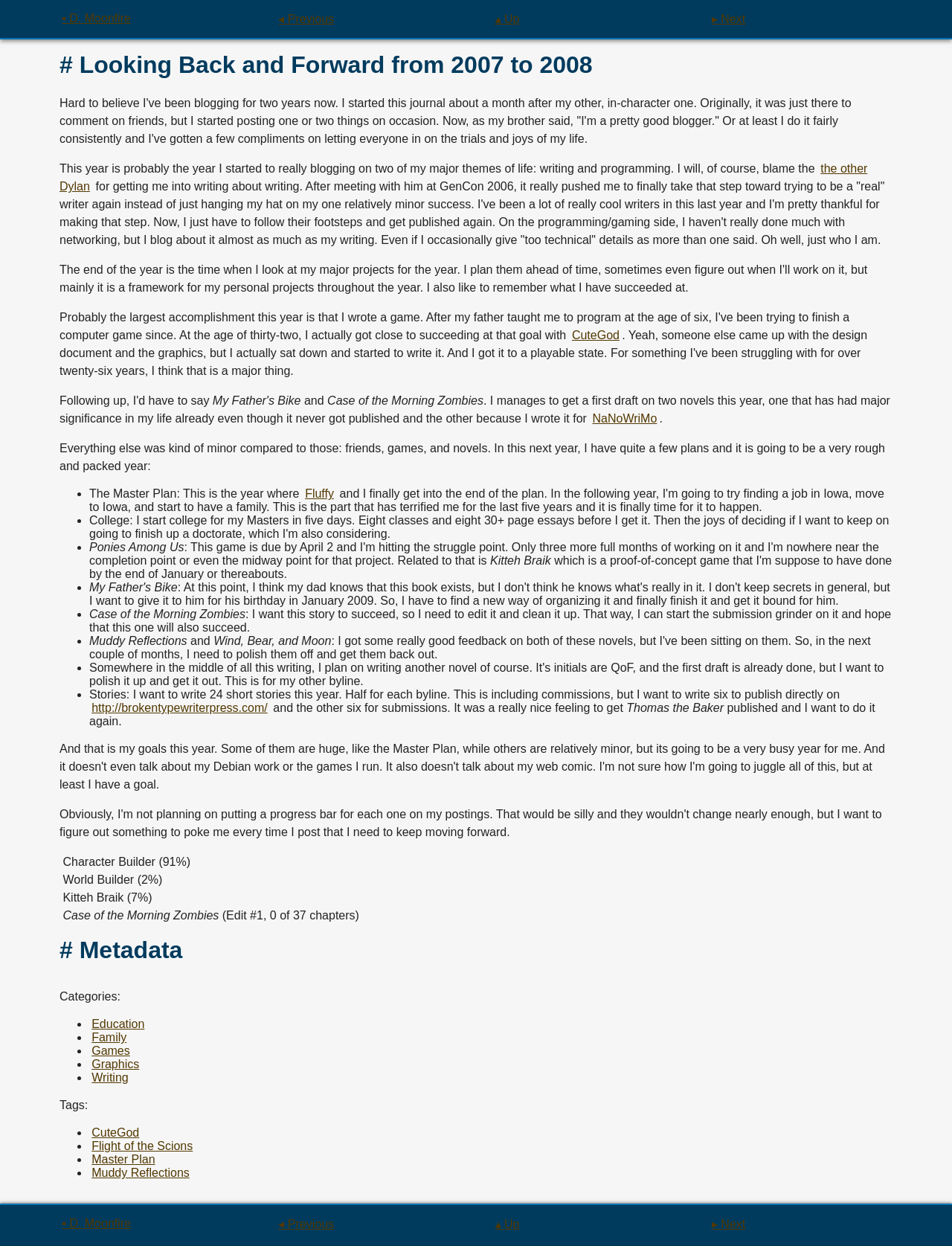Determine the bounding box coordinates of the target area to click to execute the following instruction: "Click on the link to view the previous post."

[0.29, 0.01, 0.5, 0.021]